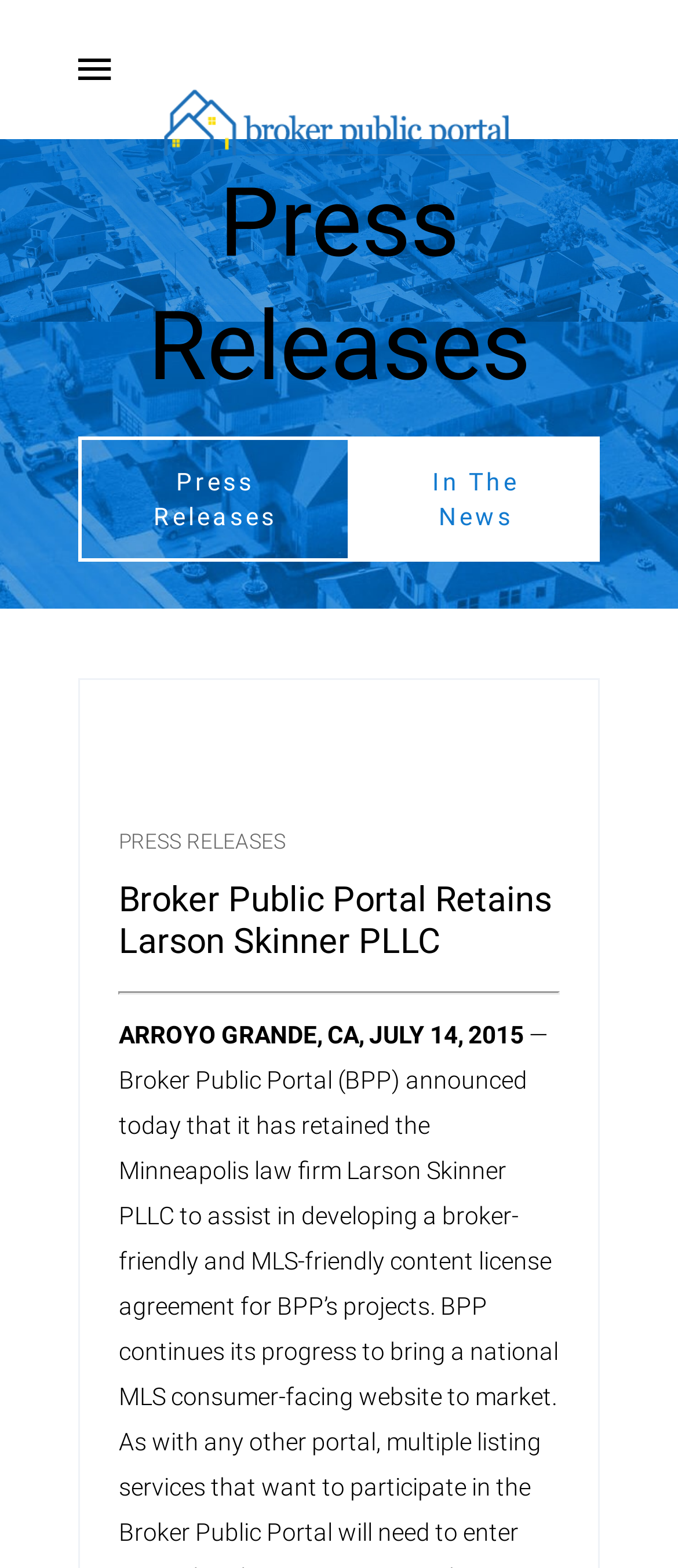How many links are there in the layout table?
Please provide a single word or phrase in response based on the screenshot.

4